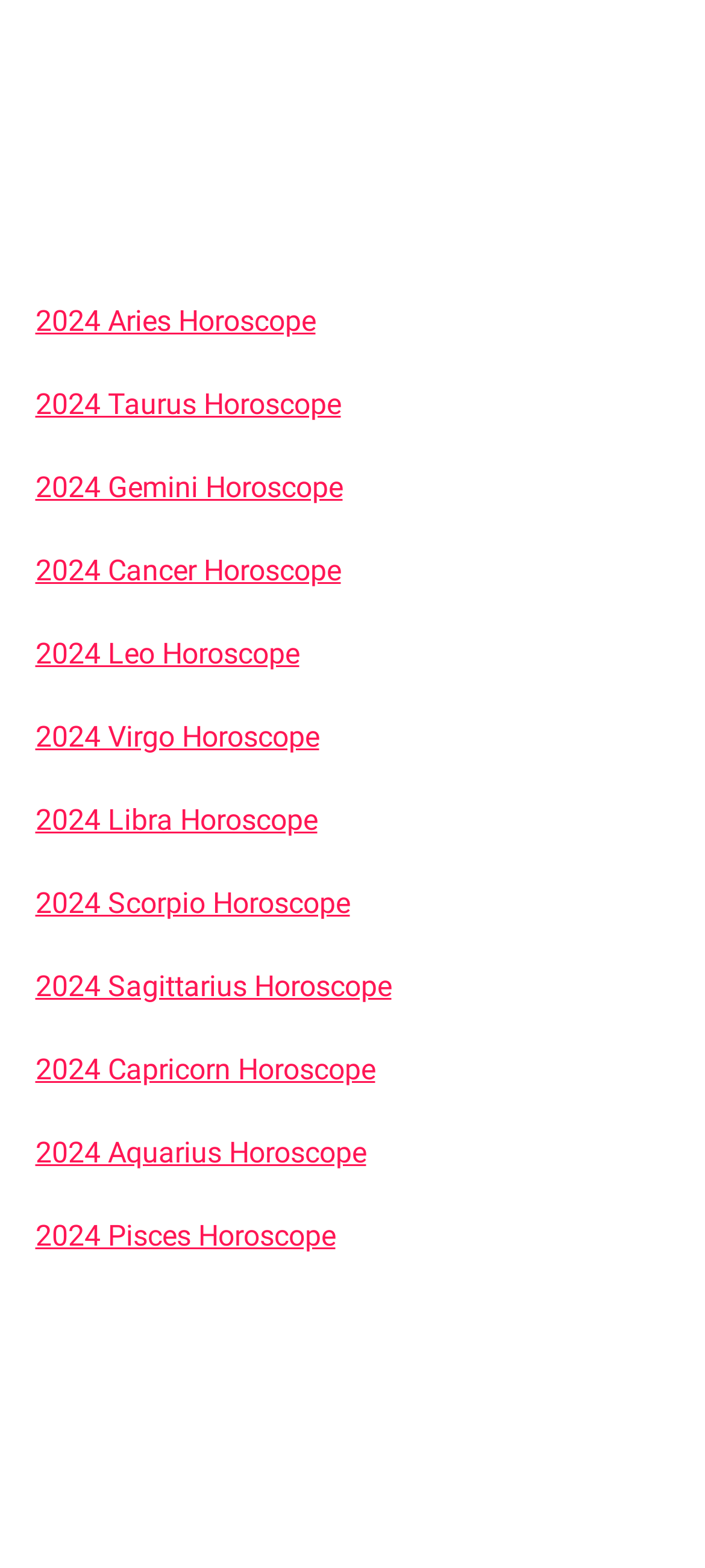Please identify the bounding box coordinates of the element on the webpage that should be clicked to follow this instruction: "View 2024 Cancer Horoscope". The bounding box coordinates should be given as four float numbers between 0 and 1, formatted as [left, top, right, bottom].

[0.05, 0.353, 0.483, 0.375]